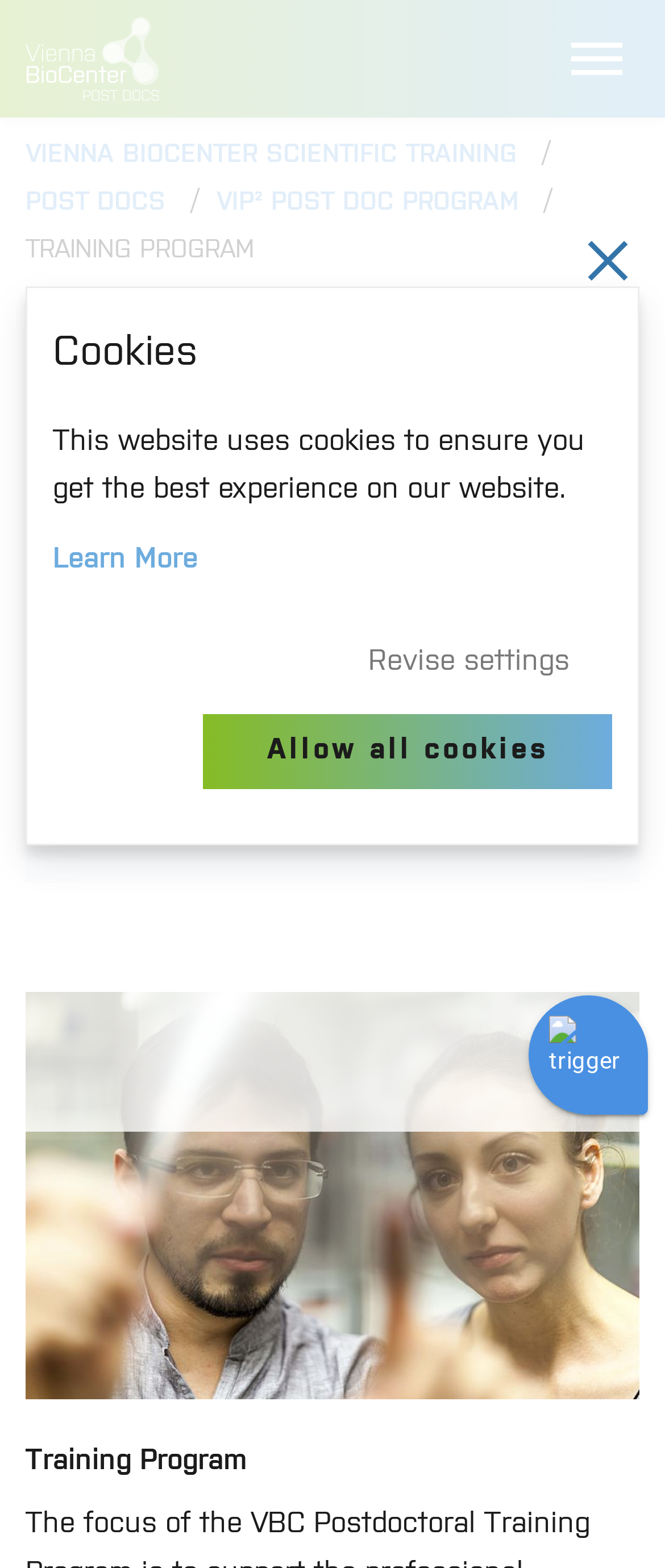Please identify the coordinates of the bounding box that should be clicked to fulfill this instruction: "Open the chatbot".

[0.769, 0.624, 1.0, 0.722]